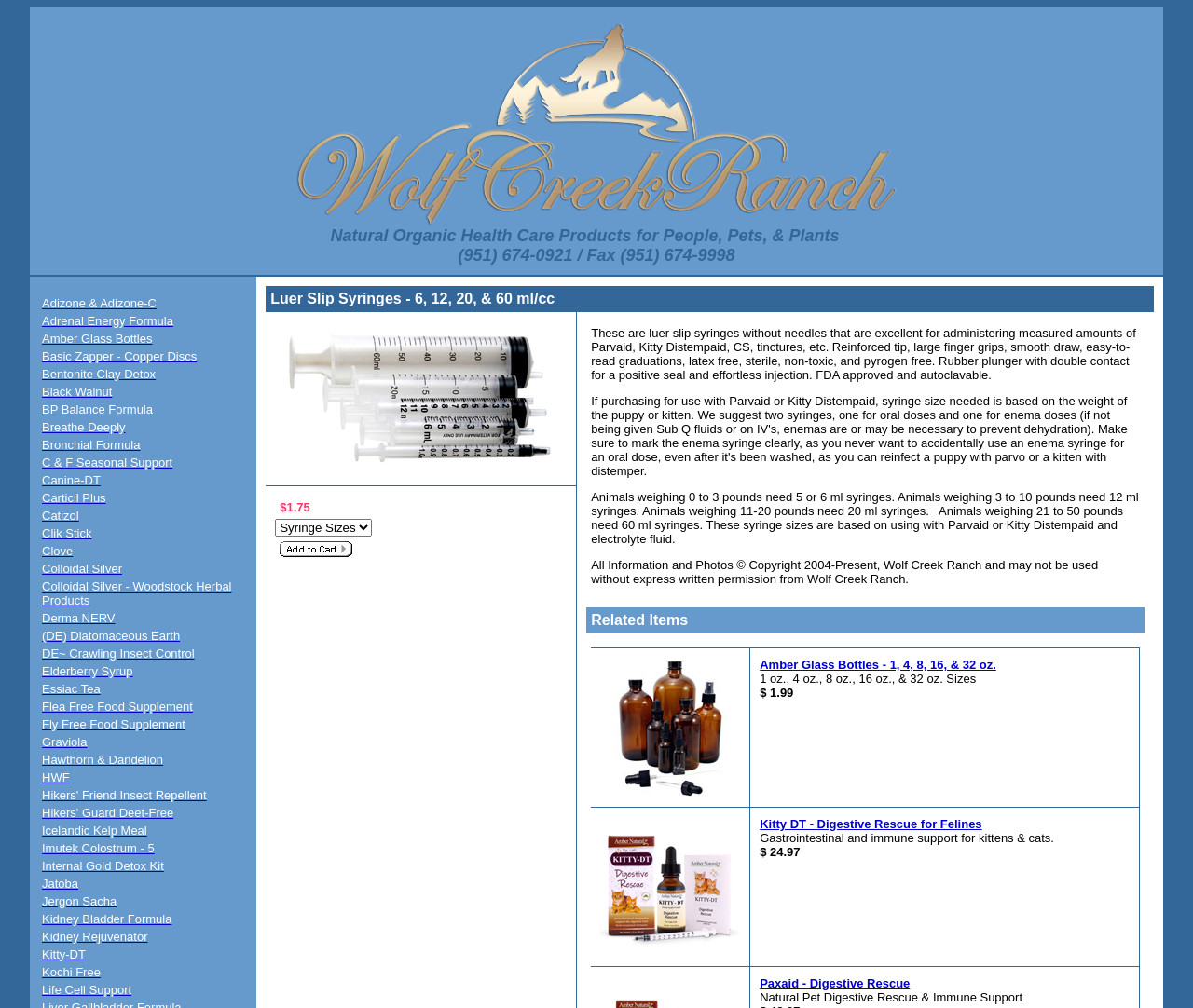What is the format of the product list on the webpage?
Examine the screenshot and reply with a single word or phrase.

Grid